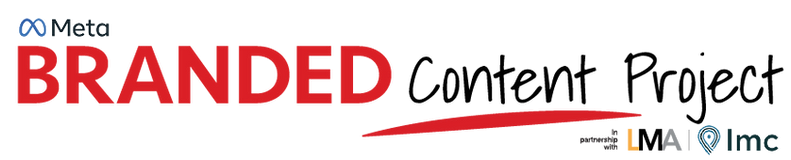How many partners are involved in this project?
Respond with a short answer, either a single word or a phrase, based on the image.

Two